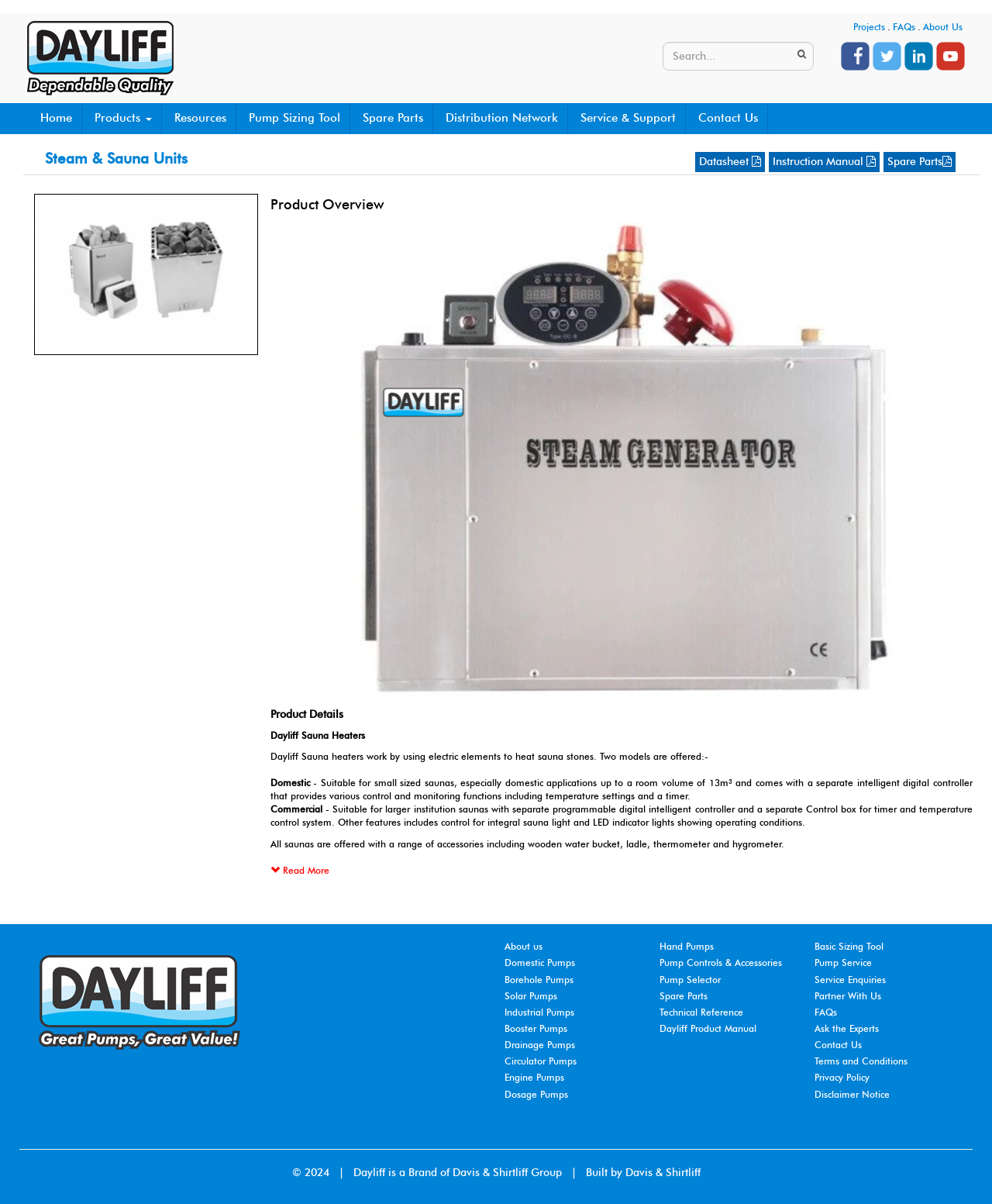Please specify the bounding box coordinates for the clickable region that will help you carry out the instruction: "Click on the 'Product Overview' heading".

[0.272, 0.165, 0.98, 0.178]